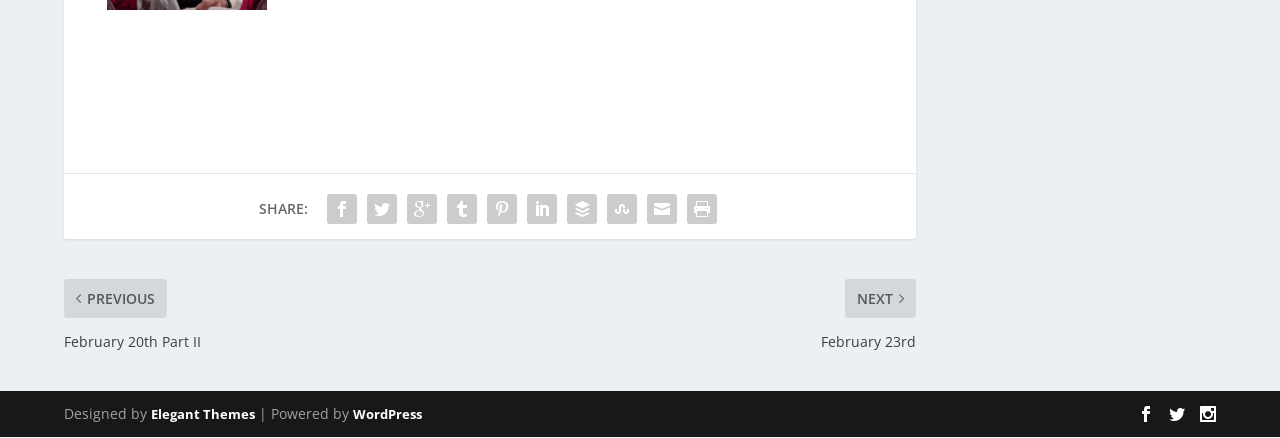From the details in the image, provide a thorough response to the question: How many social media links are there?

I counted the number of social media links by looking at the links with OCR text '', '', '', etc. There are 12 of them in total.